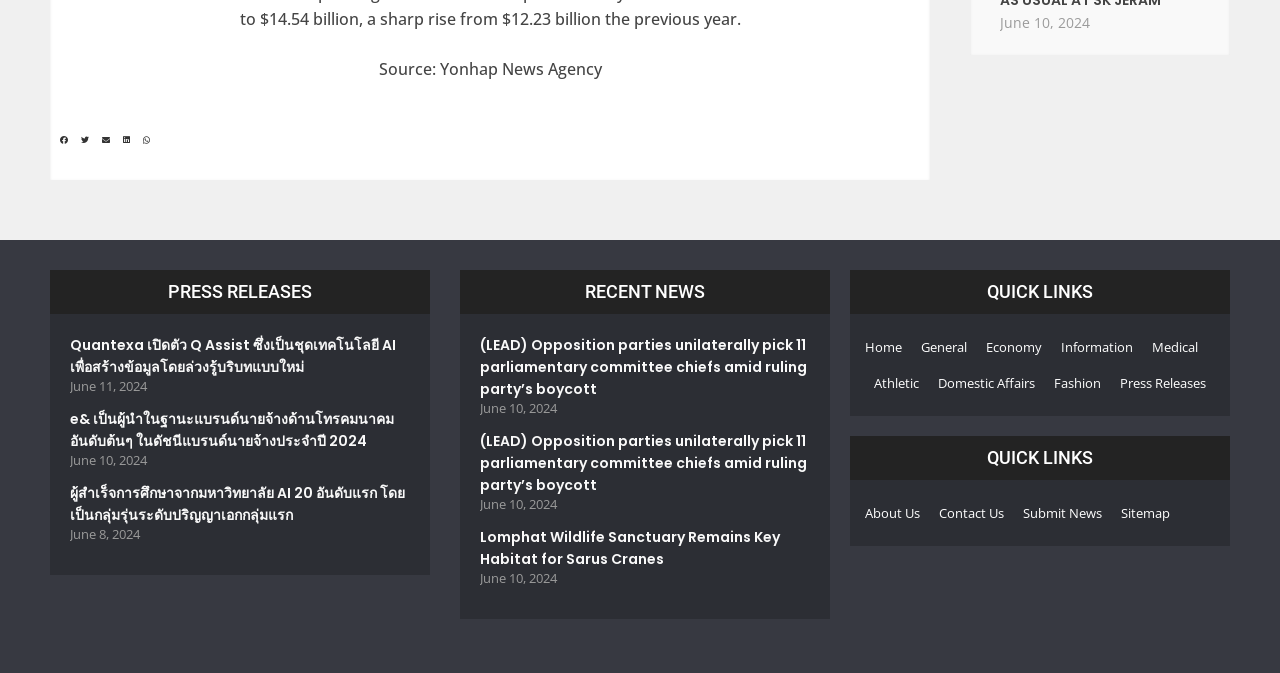Please identify the bounding box coordinates of the element's region that I should click in order to complete the following instruction: "Read press release about Quantexa". The bounding box coordinates consist of four float numbers between 0 and 1, i.e., [left, top, right, bottom].

[0.055, 0.497, 0.309, 0.56]